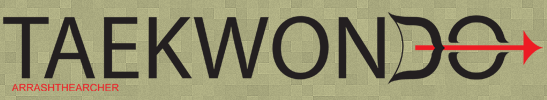Give a thorough caption of the image, focusing on all visible elements.

The image displays the title "TAEKWONDO" prominently in bold, stylized black letters, set against a textured green background. Below the main title, the phrase "ARRASHTHEARCHER" appears in a striking red font, enhancing the visual impact. The overall design emphasizes the martial art of Taekwondo, suggesting a dynamic and energetic theme. The layout is visually appealing, with the contrasting colors capturing attention and conveying a sense of movement and strength associated with the sport.